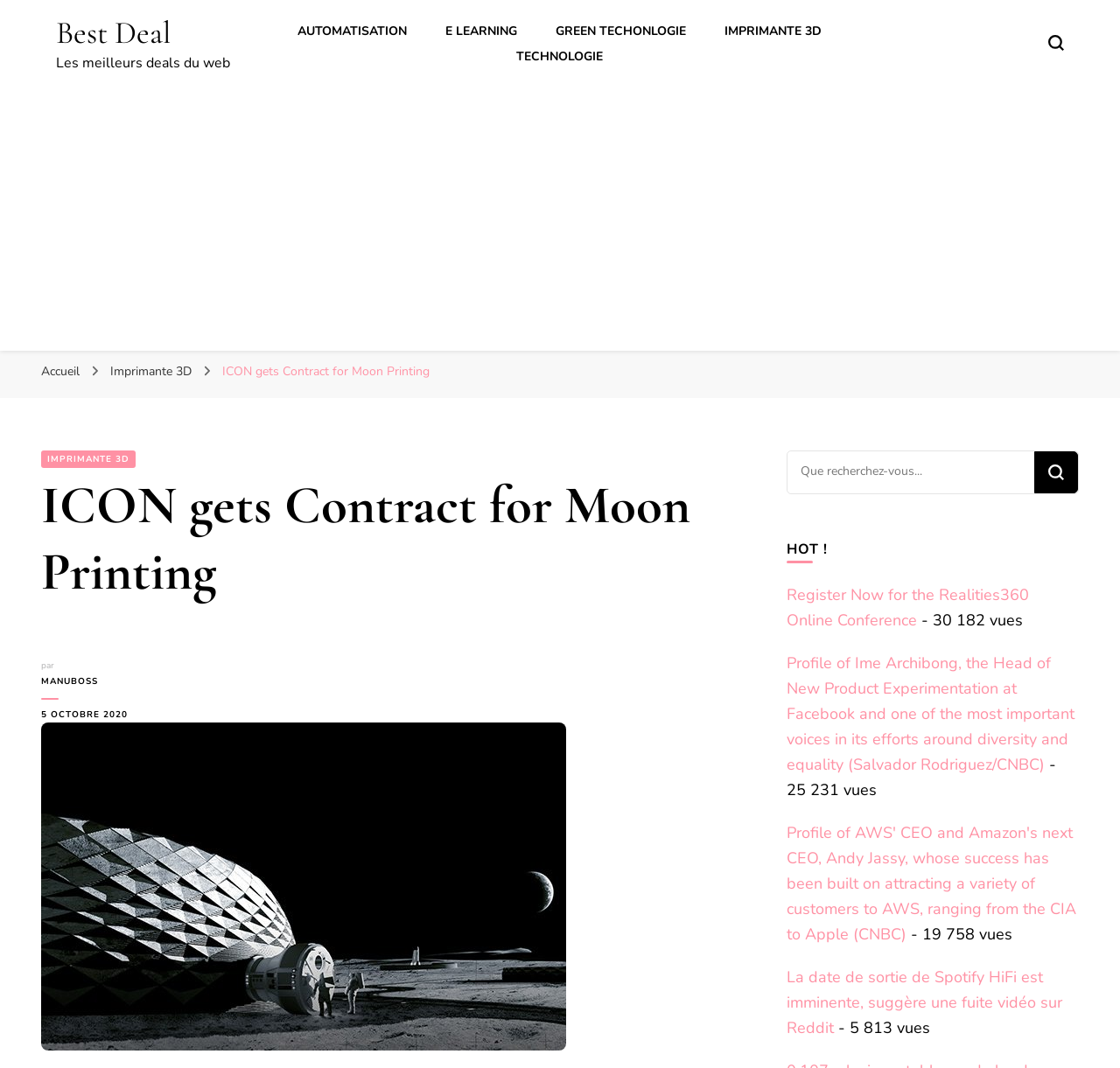Give a one-word or phrase response to the following question: What is the topic of the article?

3D printing